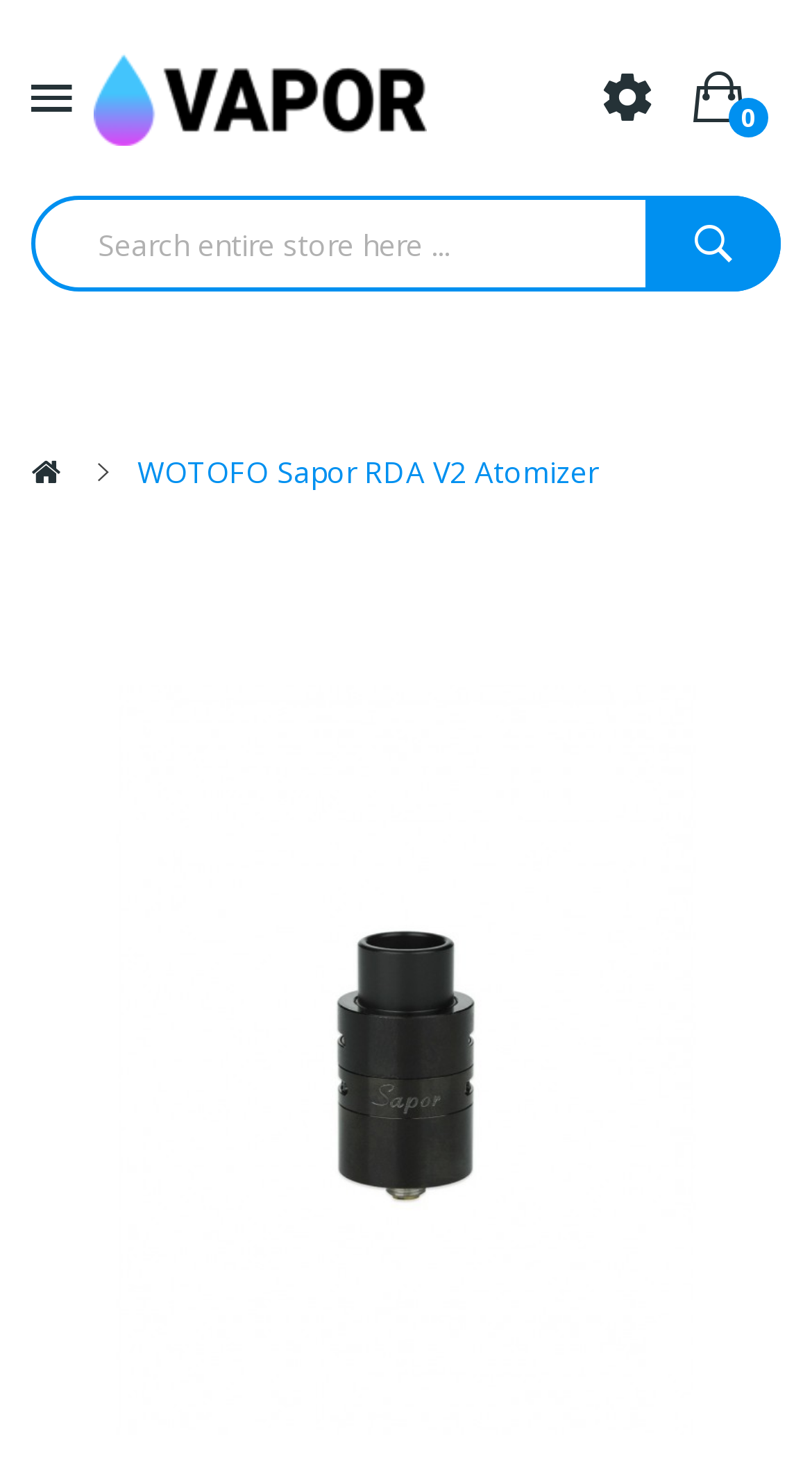Identify and extract the main heading of the webpage.

WOTOFO Sapor RDA V2 Atomizer